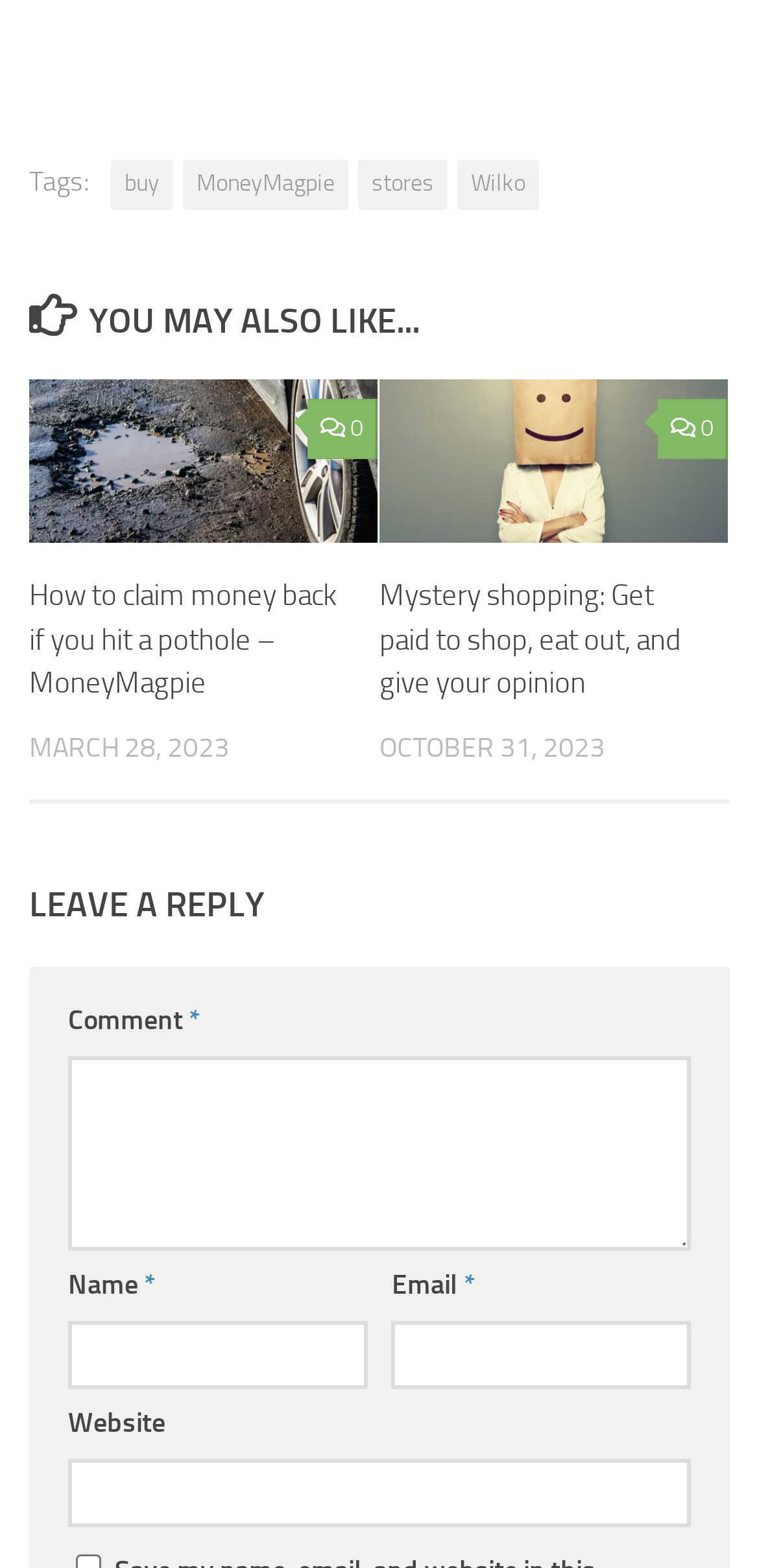Identify the bounding box coordinates of the section to be clicked to complete the task described by the following instruction: "Leave a reply in the comment box". The coordinates should be four float numbers between 0 and 1, formatted as [left, top, right, bottom].

[0.09, 0.674, 0.91, 0.798]